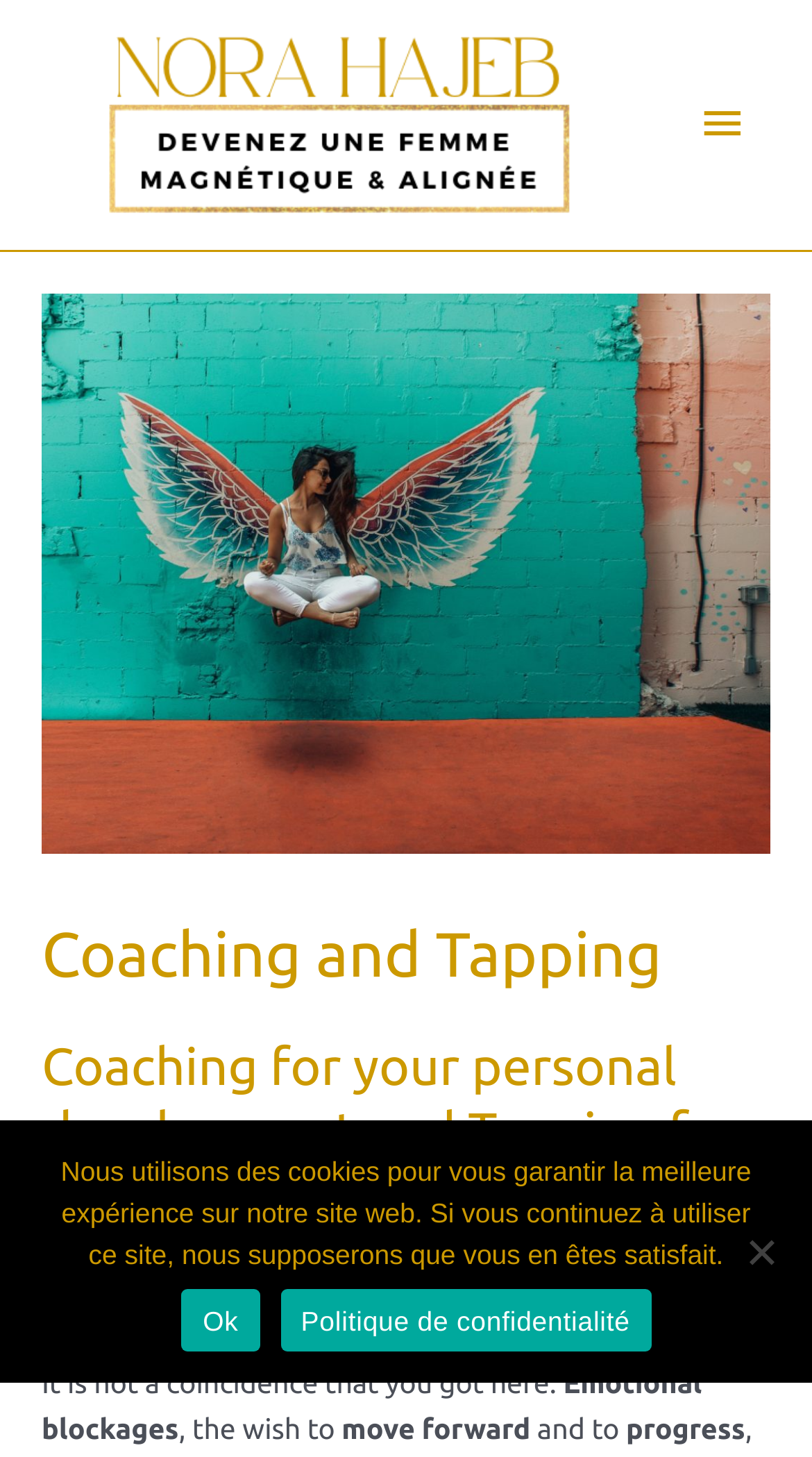Using the provided element description: "Politique de confidentialité", identify the bounding box coordinates. The coordinates should be four floats between 0 and 1 in the order [left, top, right, bottom].

[0.345, 0.885, 0.802, 0.928]